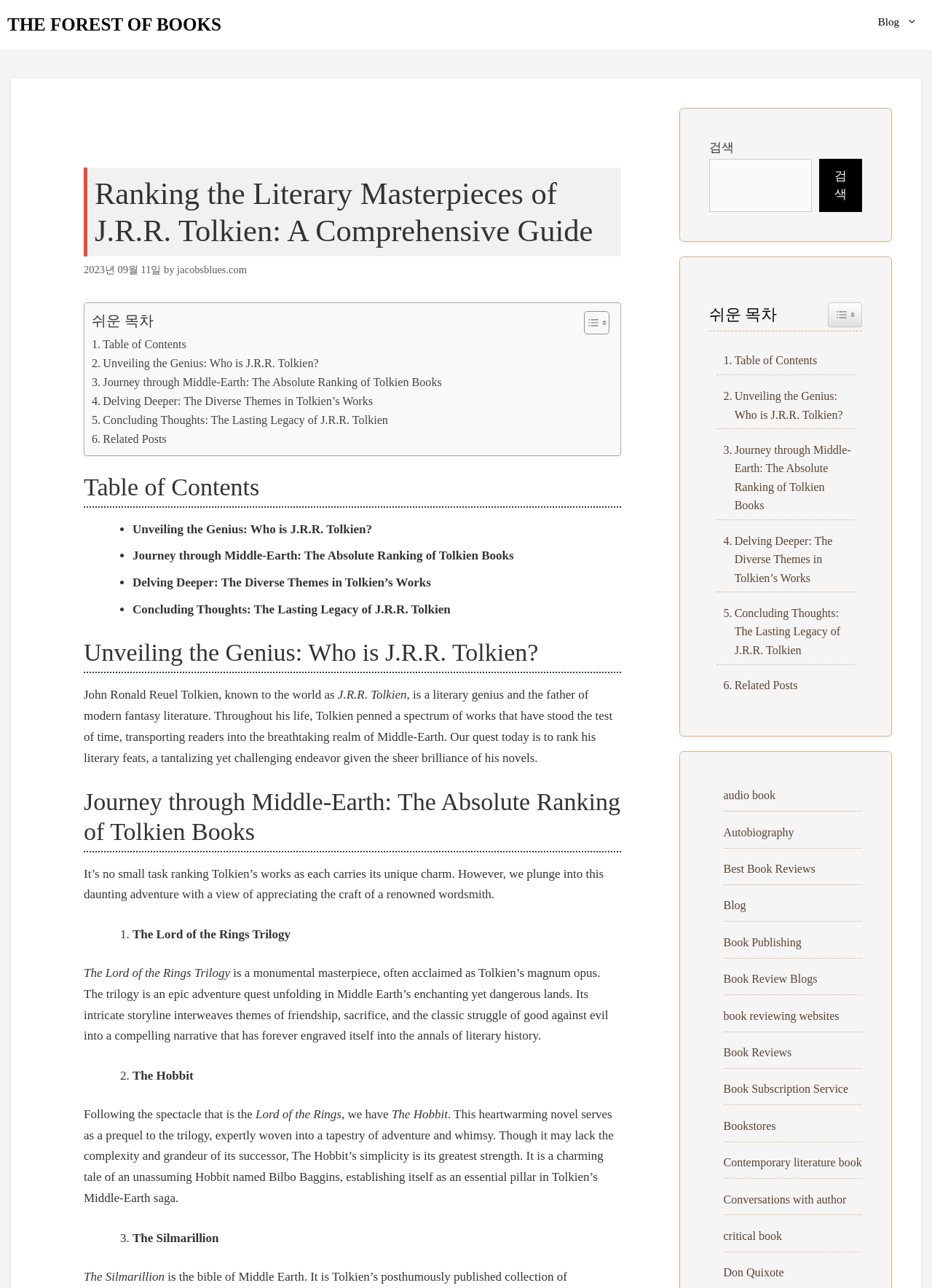Find and generate the main title of the webpage.

Ranking the Literary Masterpieces of J.R.R. Tolkien: A Comprehensive Guide